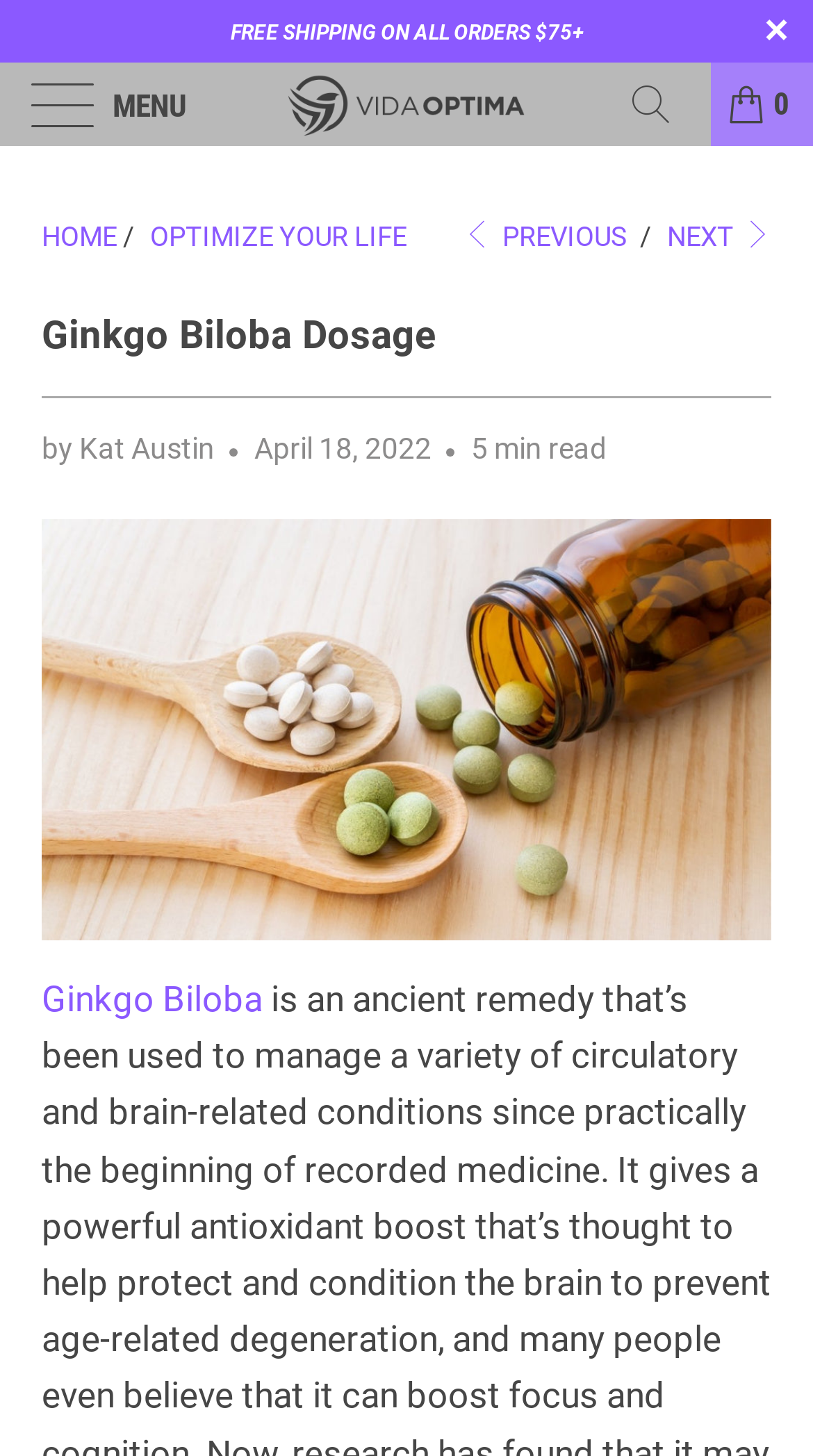Show me the bounding box coordinates of the clickable region to achieve the task as per the instruction: "View the MENU".

[0.138, 0.06, 0.231, 0.086]